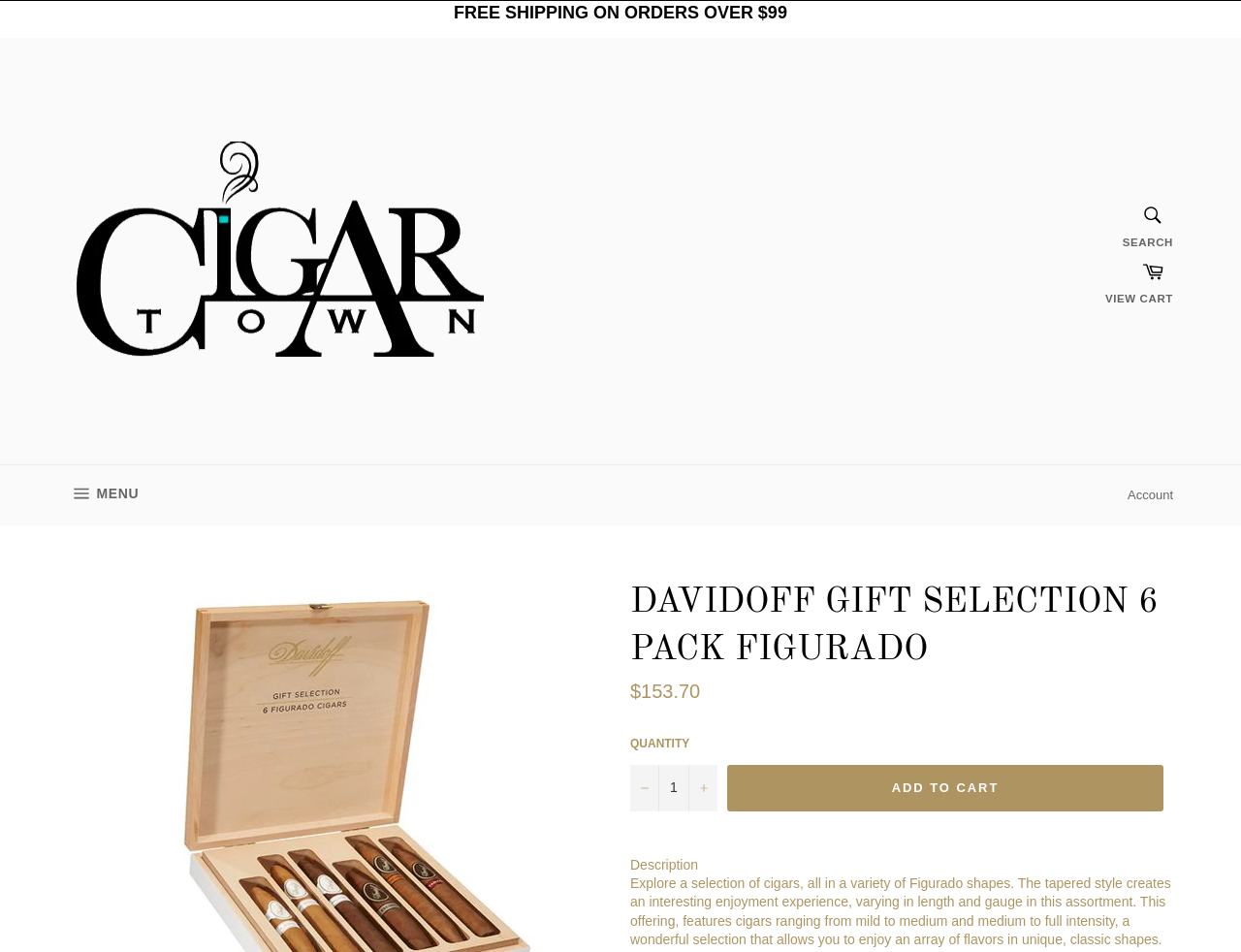Please identify the bounding box coordinates of the element that needs to be clicked to perform the following instruction: "View cart".

[0.912, 0.263, 0.945, 0.306]